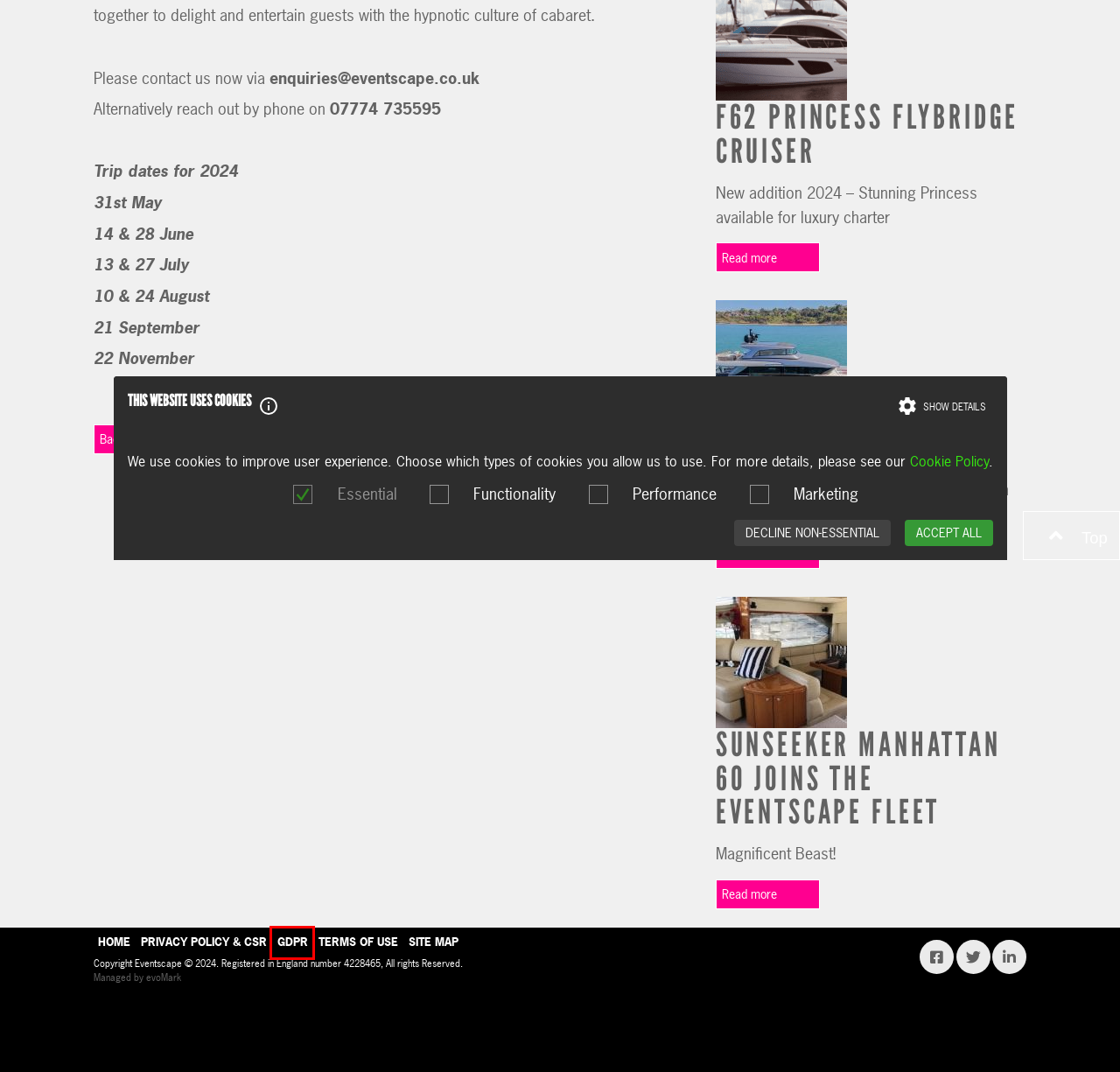Review the screenshot of a webpage containing a red bounding box around an element. Select the description that best matches the new webpage after clicking the highlighted element. The options are:
A. Cookie Policy |
B. Sunseeker Manhattan 60 joins the Eventscape fleet |
C. evoMark - Marketing & Web Design Agency in Bournemouth, Poole Dorset
D. Sanlorenzo SX88 |
E. GDPR |
F. Site map |
G. Terms of use |
H. Privacy Policy & CSR |

E